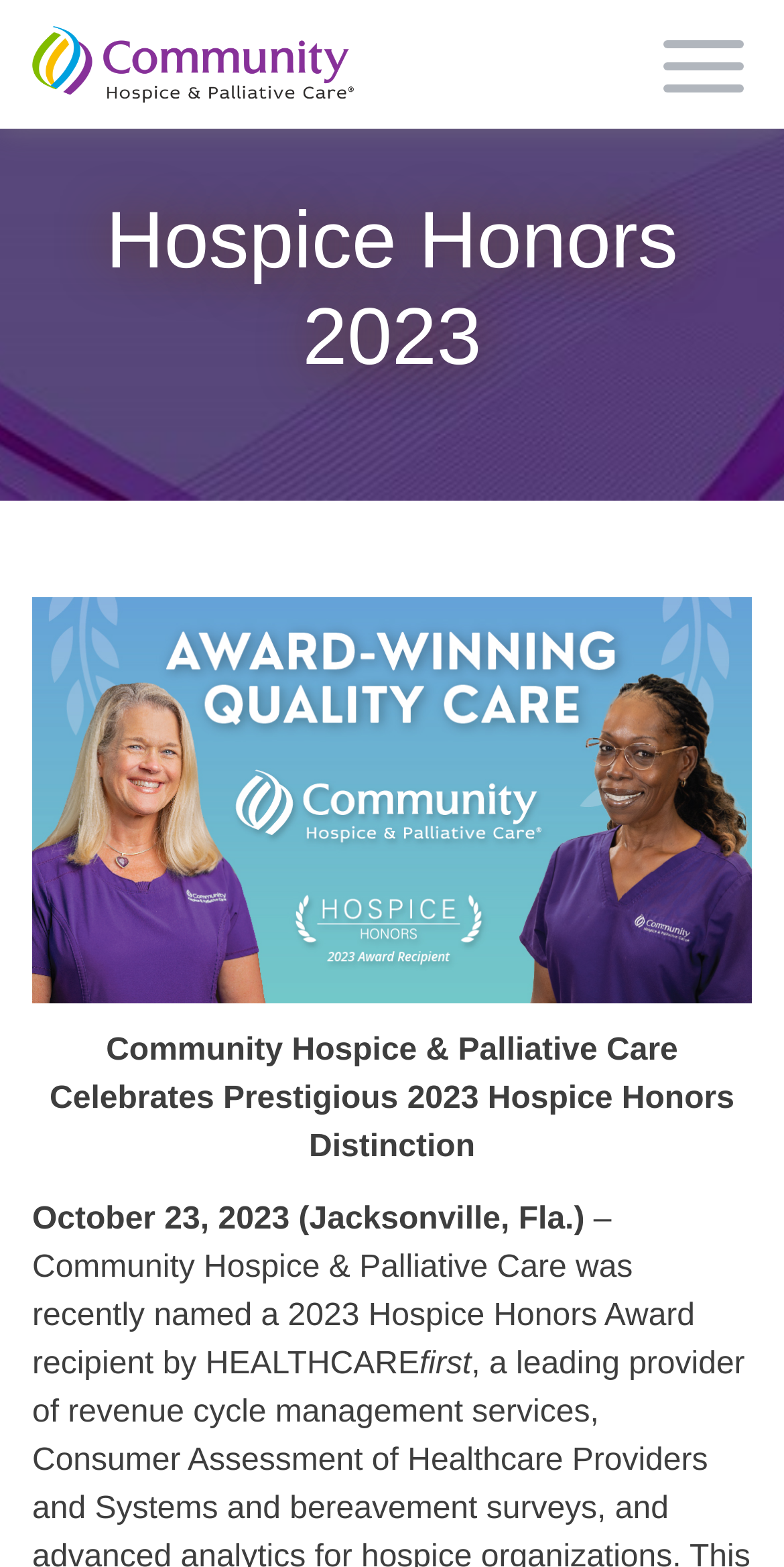Please provide a one-word or phrase answer to the question: 
What is the date of the press release?

October 23, 2023